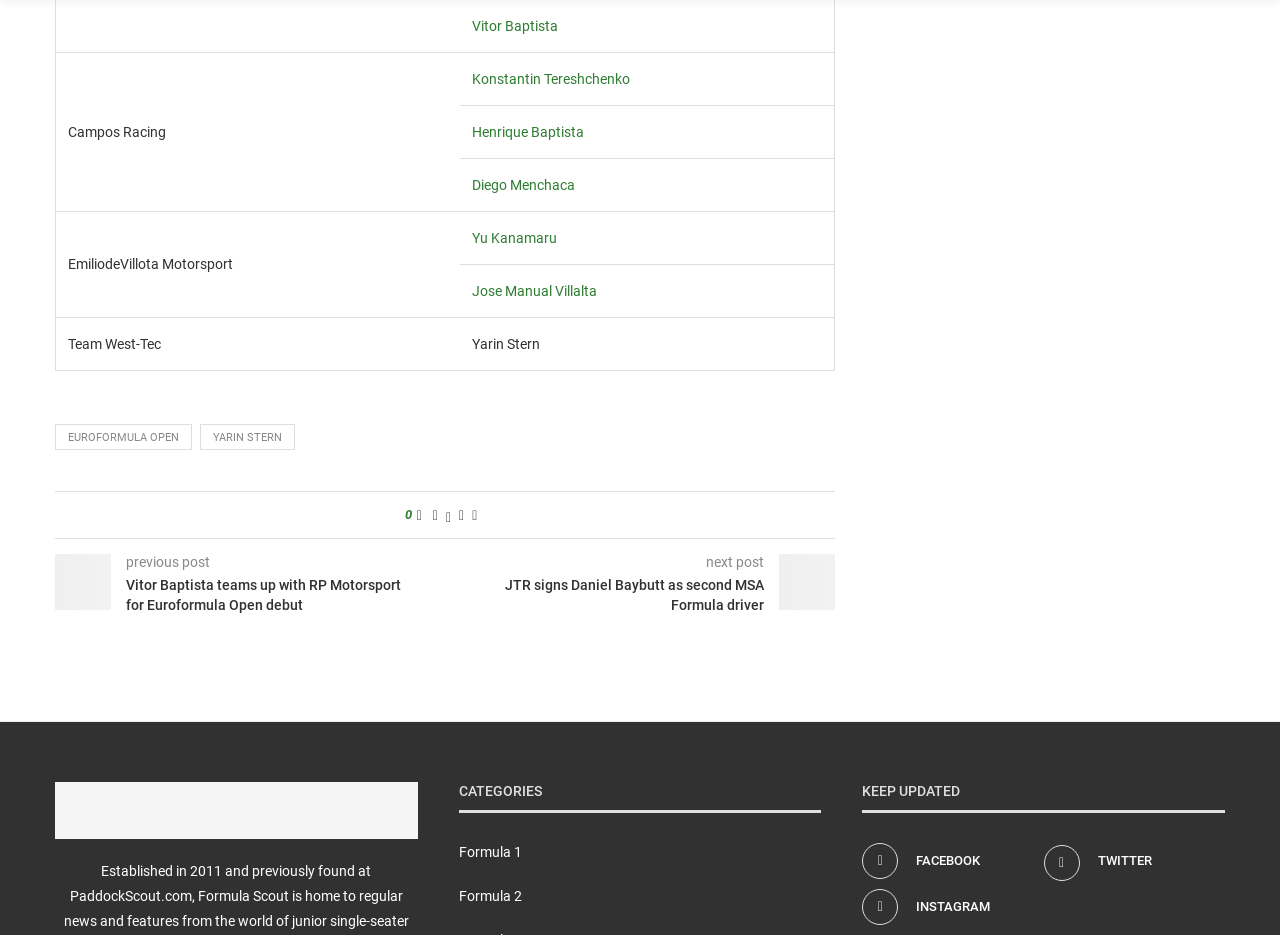Answer the question below with a single word or a brief phrase: 
What is the name of the driver who teams up with RP Motorsport?

Vitor Baptista